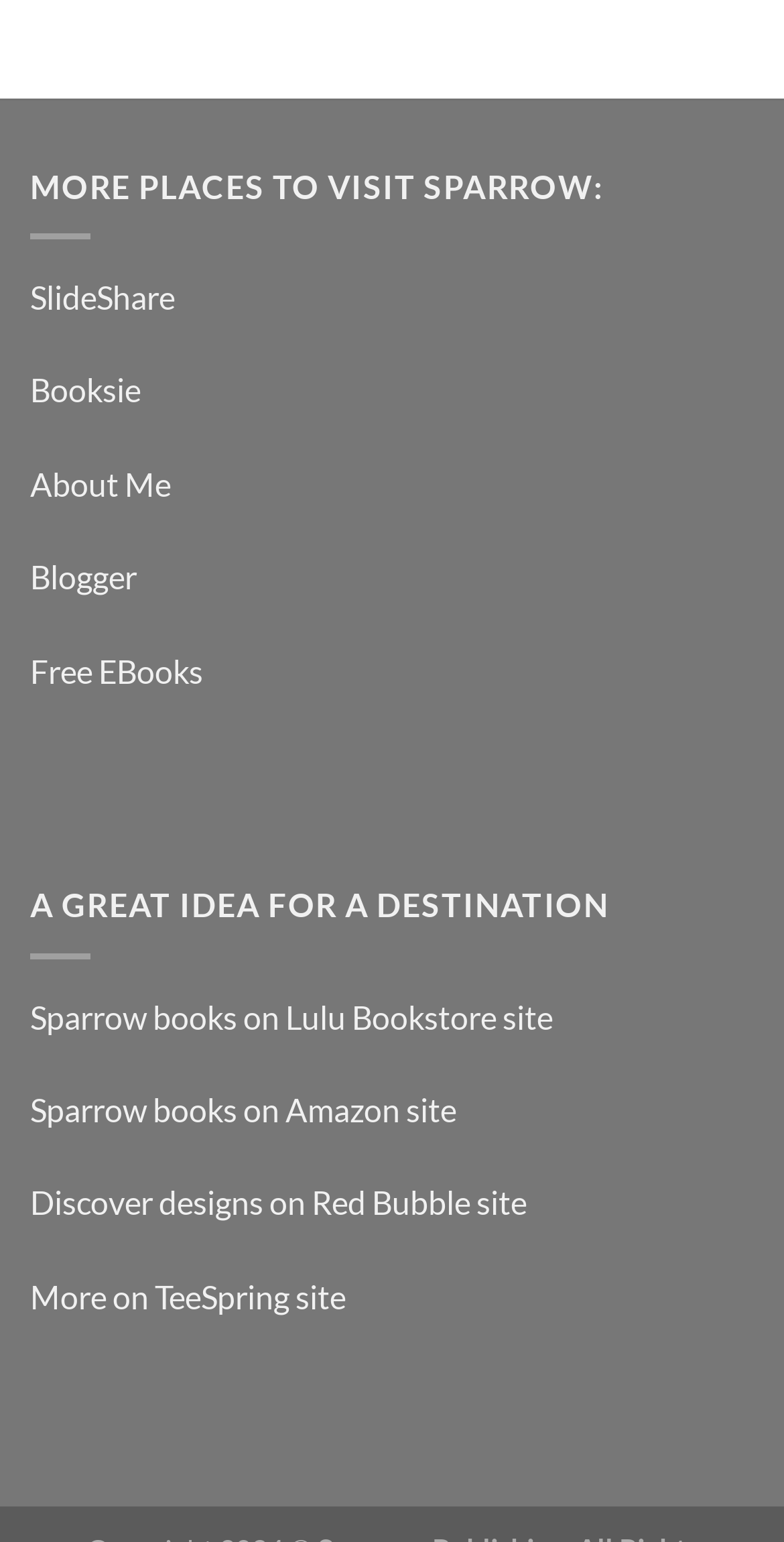Find the bounding box coordinates of the clickable area that will achieve the following instruction: "View more on TeeSpring site".

[0.038, 0.828, 0.449, 0.853]